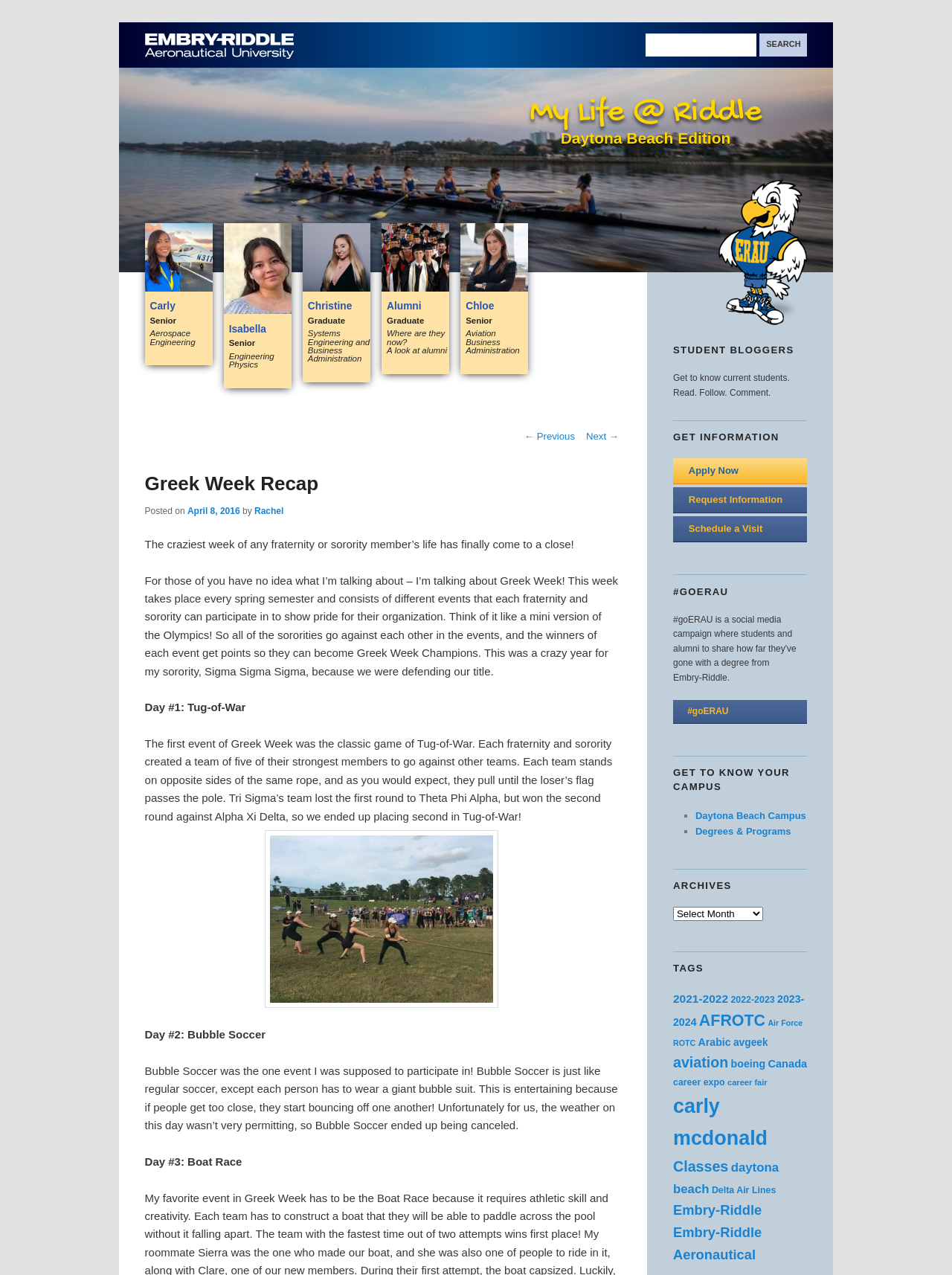Determine the bounding box coordinates of the section to be clicked to follow the instruction: "Click on the 'Next »' button". The coordinates should be given as four float numbers between 0 and 1, formatted as [left, top, right, bottom].

None